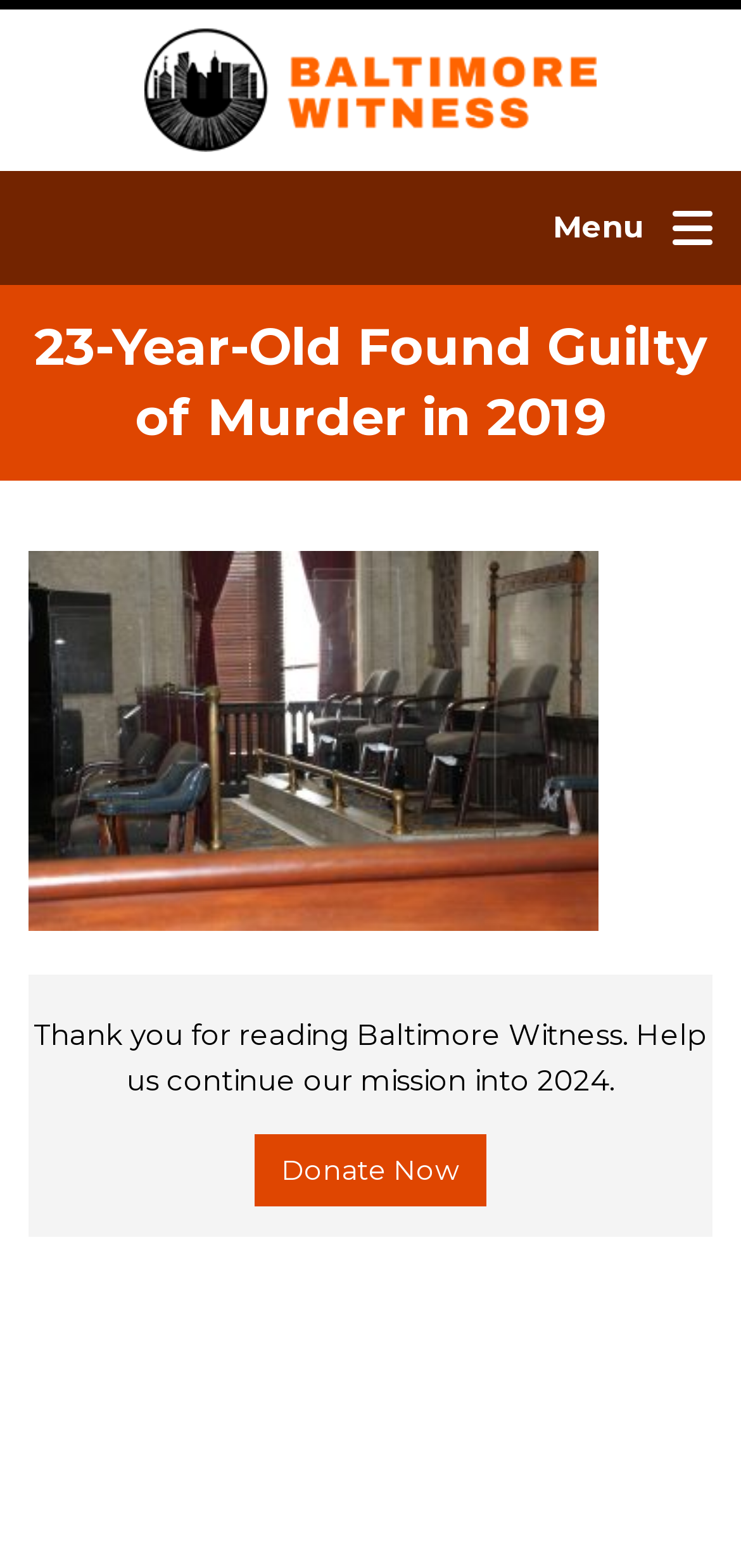Please find the bounding box coordinates for the clickable element needed to perform this instruction: "Click the image to view Baltimore Courthouse".

[0.038, 0.351, 0.808, 0.594]